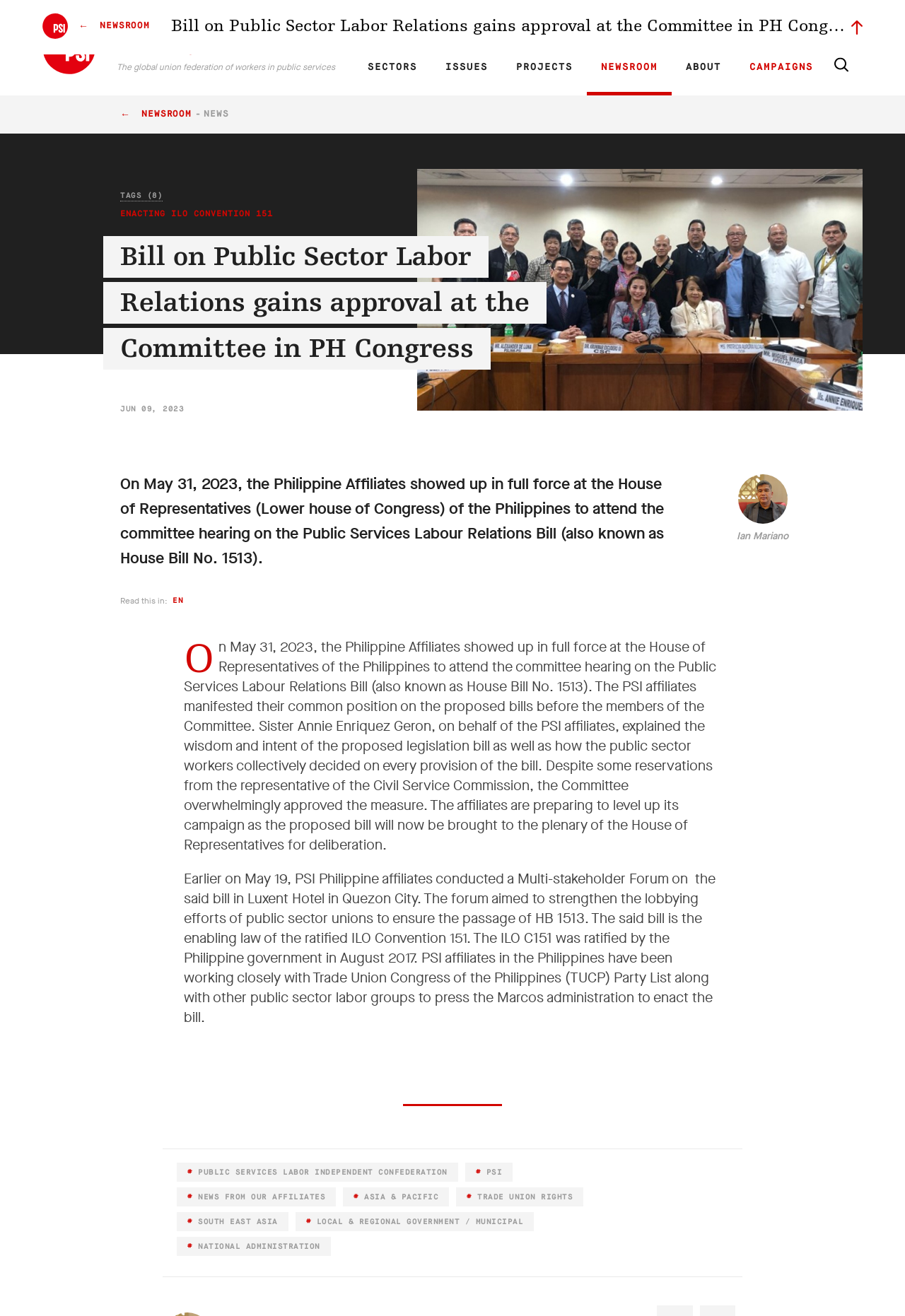Give a short answer using one word or phrase for the question:
What is the location of the Multi-stakeholder Forum?

Luxent Hotel in Quezon City